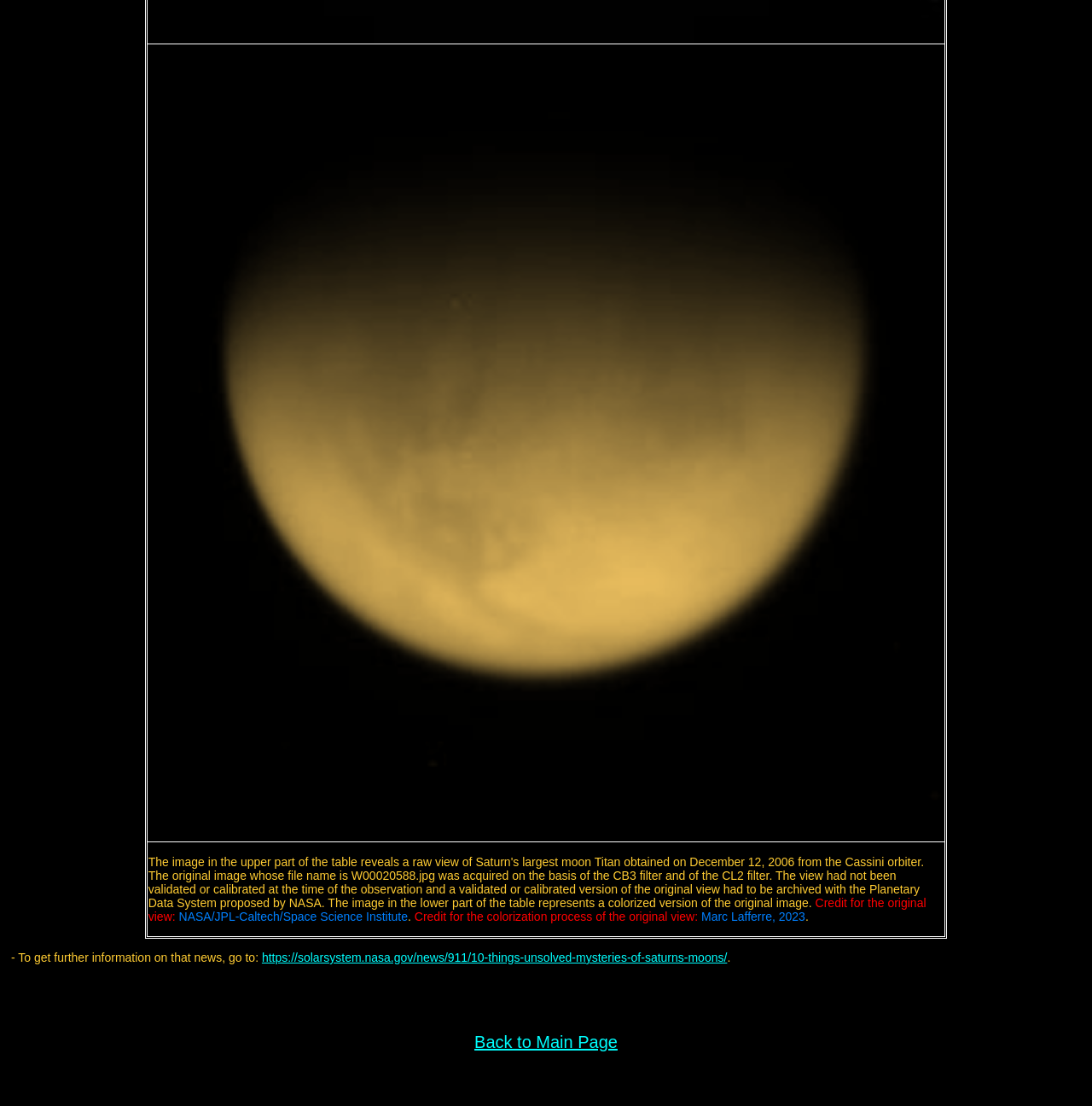What is the credit for the original view?
Based on the visual content, answer with a single word or a brief phrase.

NASA/JPL-Caltech/Space Science Institute